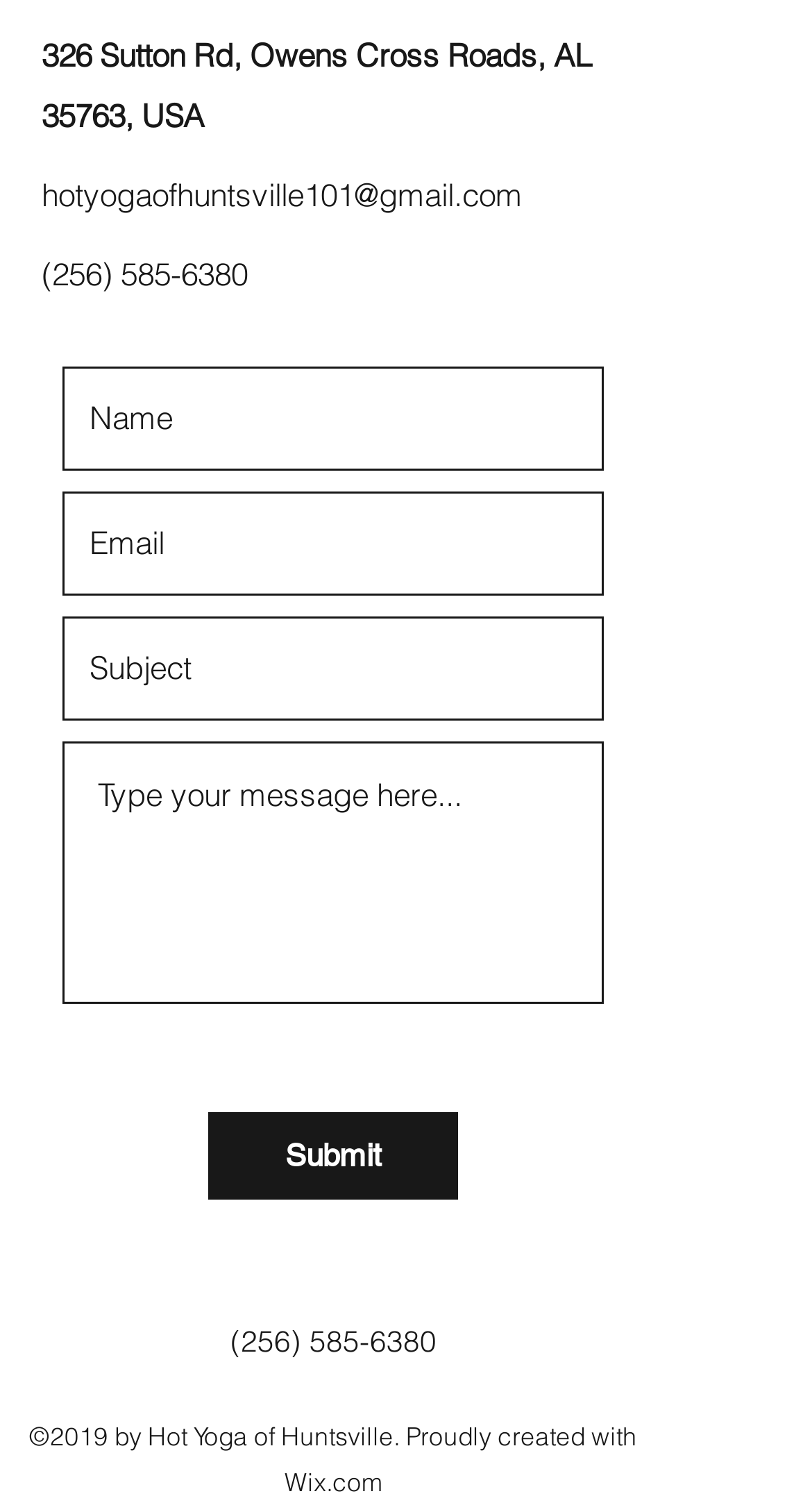Select the bounding box coordinates of the element I need to click to carry out the following instruction: "Click the submit button".

[0.256, 0.735, 0.564, 0.793]